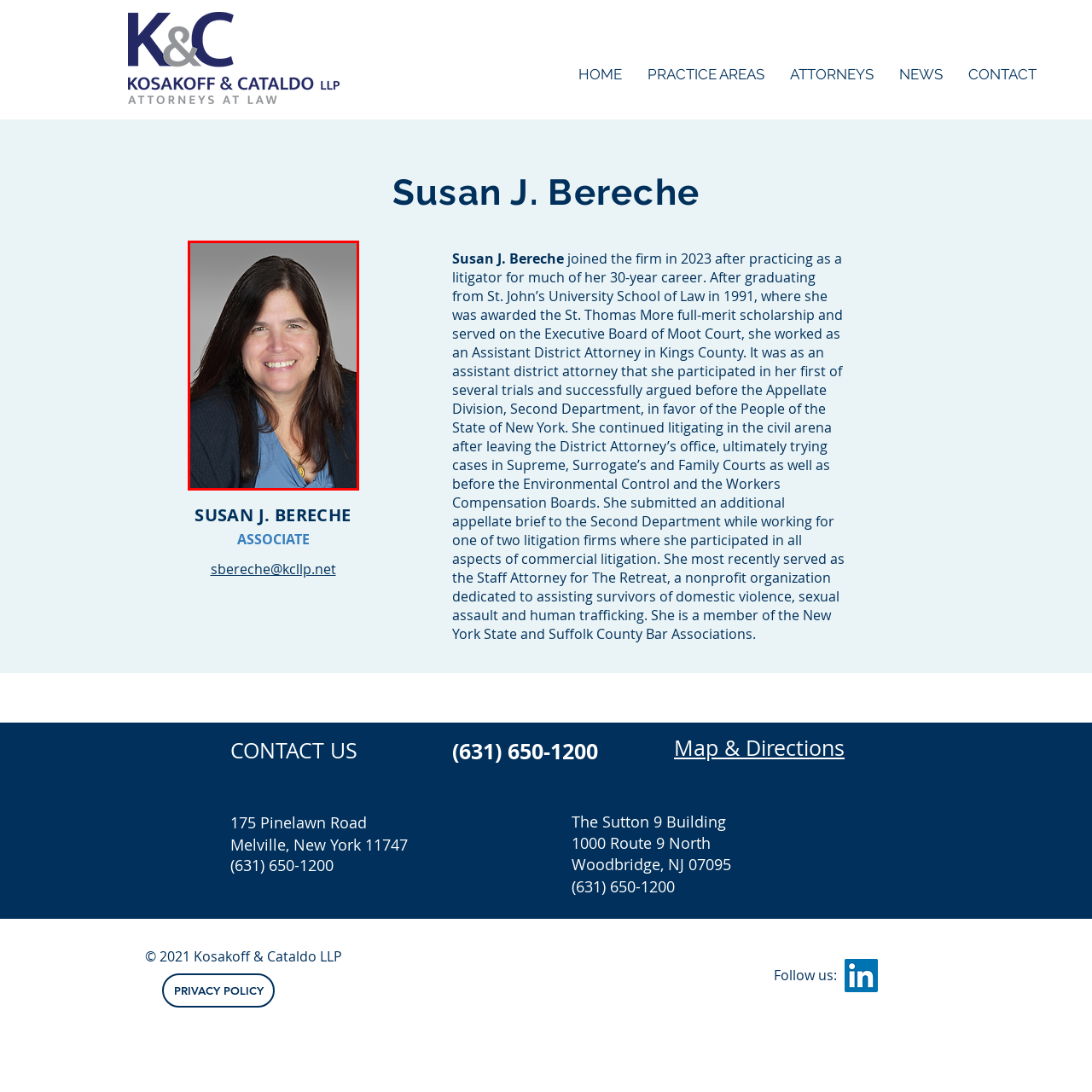Give a thorough and detailed explanation of the image enclosed by the red border.

This image features Susan J. Bereche, an associate at Kosakoff & Cataldo LLP, showcasing a warm smile and approachable demeanor. She has long brunette hair and is dressed in a blue top paired with a dark blazer, reflecting a professional yet friendly appearance. The background is a subtle gradient, enhancing the focus on her expression and attire. Susan joined the firm in 2023, bringing with her extensive experience from a 30-year career as a litigator. Throughout her career, she has notably served as an Assistant District Attorney and has been actively involved in civil litigation and support for survivors of domestic violence, showcasing her commitment to justice and advocacy.